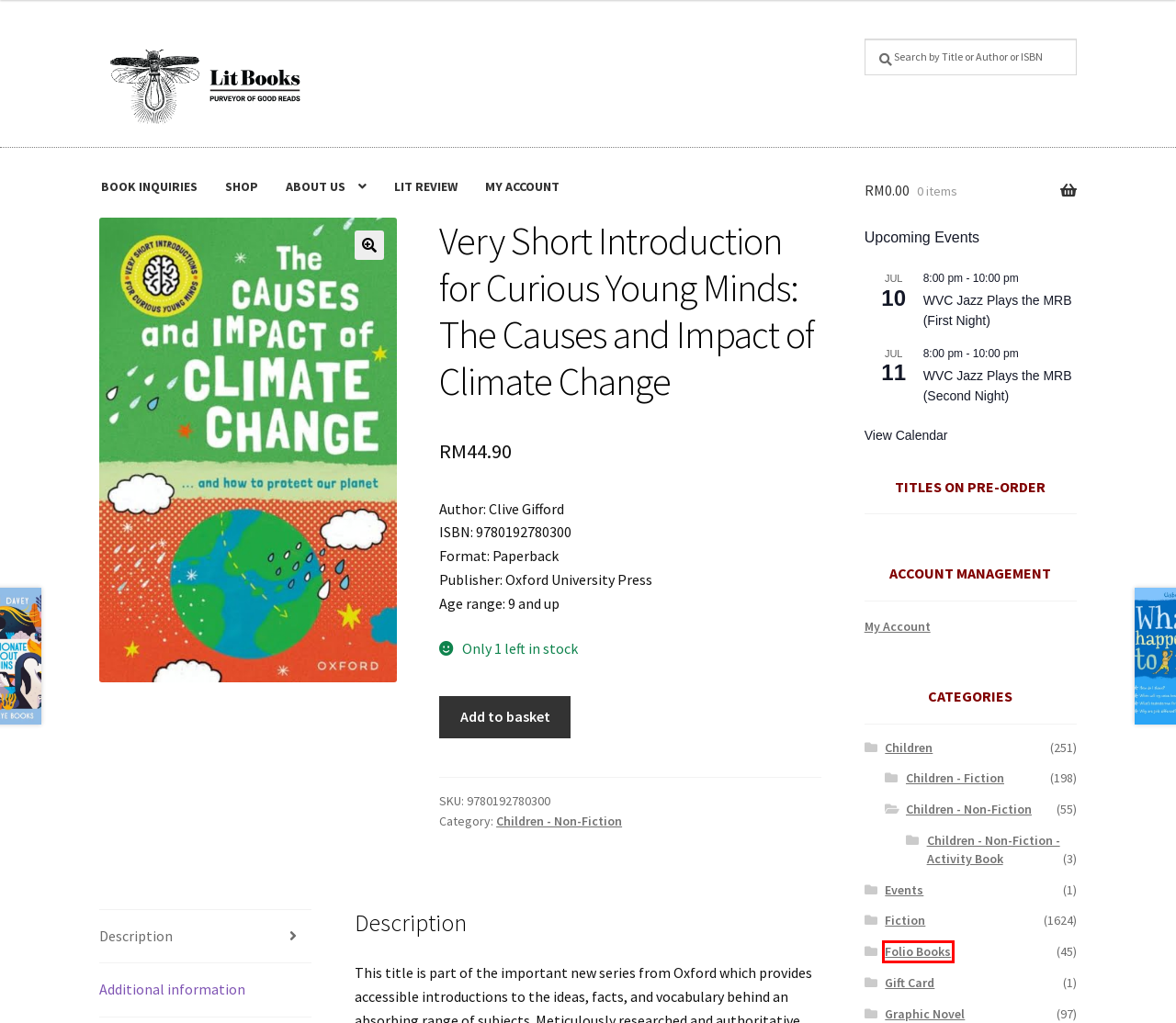You are given a screenshot of a webpage with a red rectangle bounding box. Choose the best webpage description that matches the new webpage after clicking the element in the bounding box. Here are the candidates:
A. Events from July 10 – July 11 – Lit Books
B. Cart - Lit Books
C. Online Shop - Lit Books
D. WVC Jazz Plays the MRB (First Night) - Lit Books
E. Lit Books
F. Folio Books Archives - Lit Books
G. Children - Non-Fiction - Activity Book Archives - Lit Books
H. My account - Lit Books

F